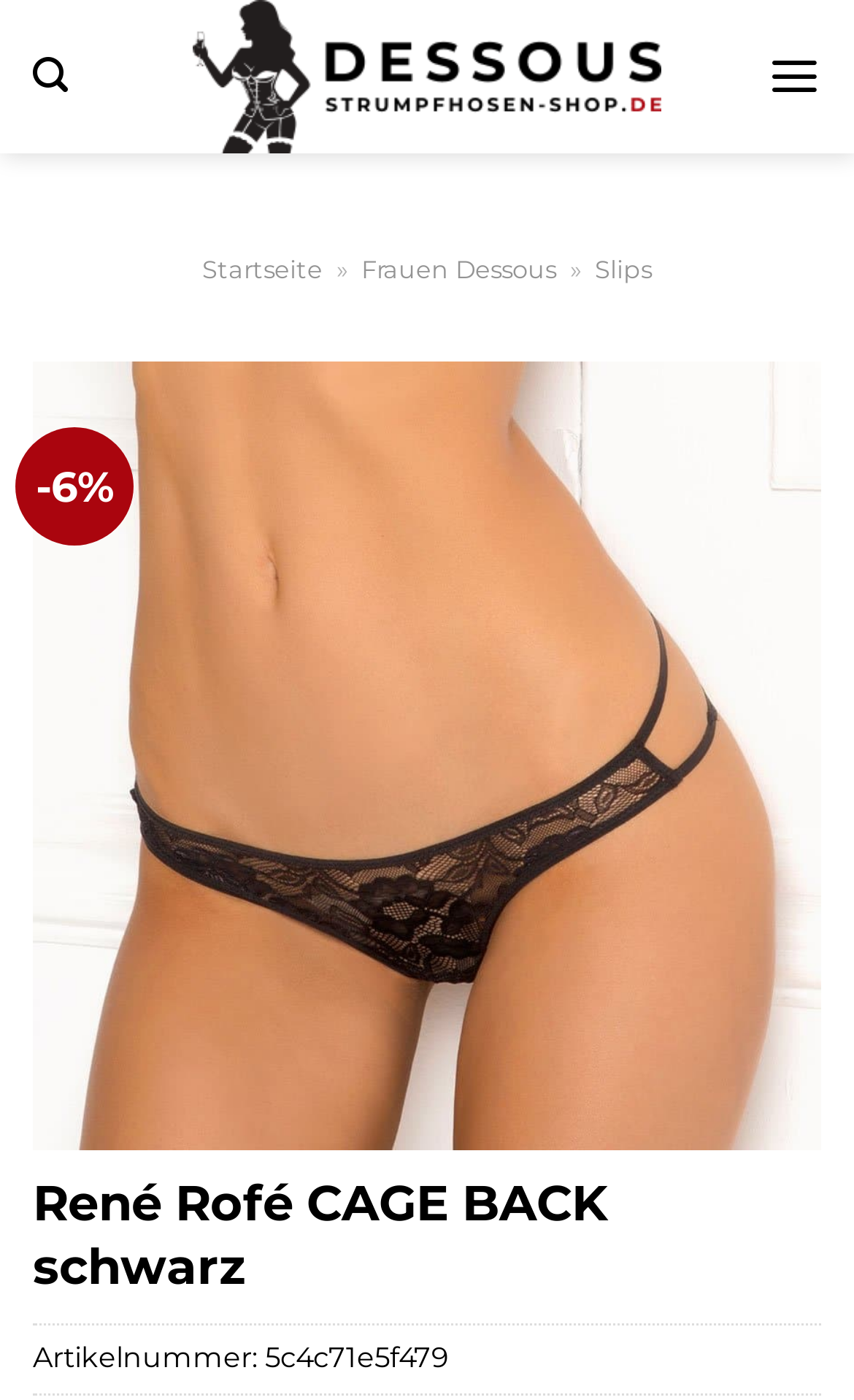Identify and extract the main heading from the webpage.

René Rofé CAGE BACK schwarz